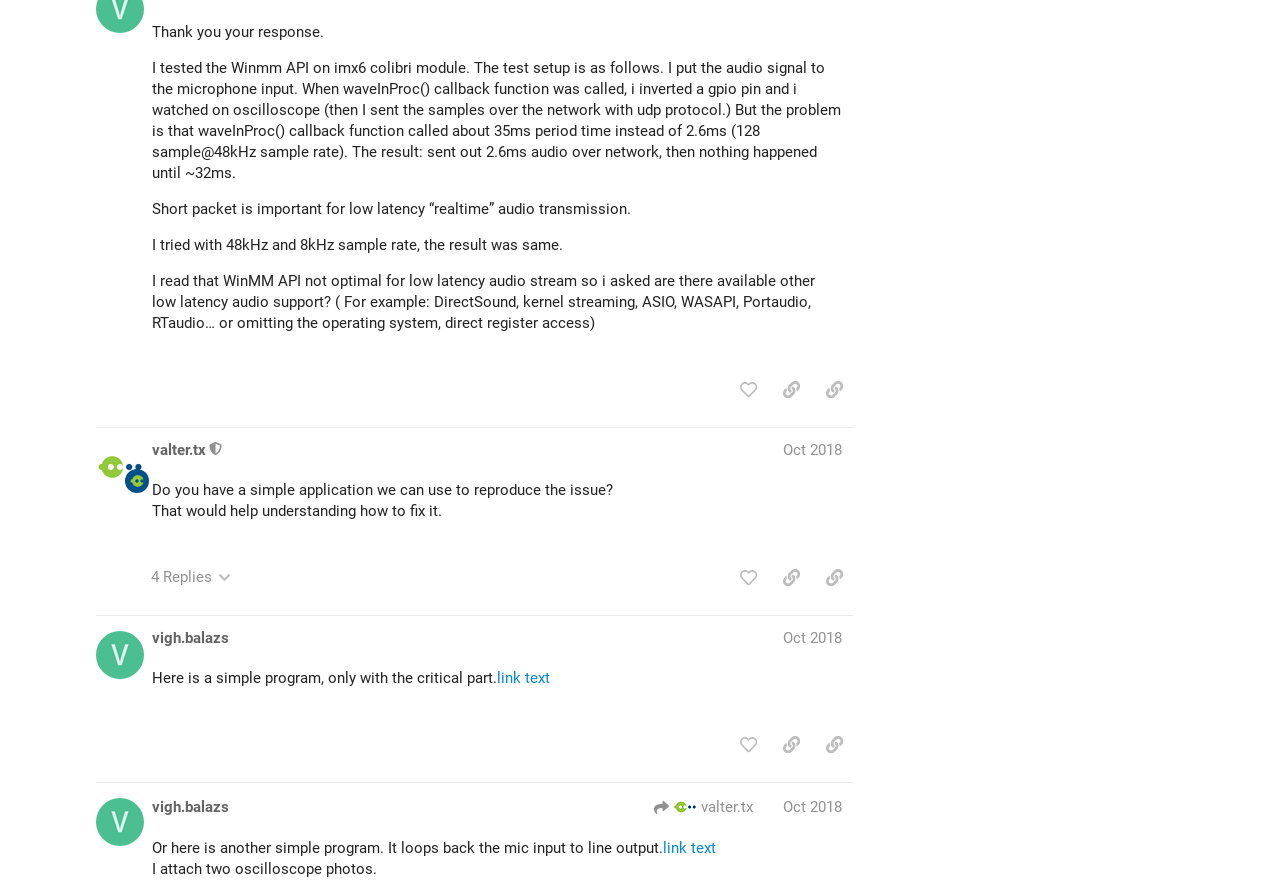Using the information in the image, could you please answer the following question in detail:
How many replies does the first topic have?

I looked at the first row in the table and found the 'Replies' column, which says 'This topic has 2 replies'.